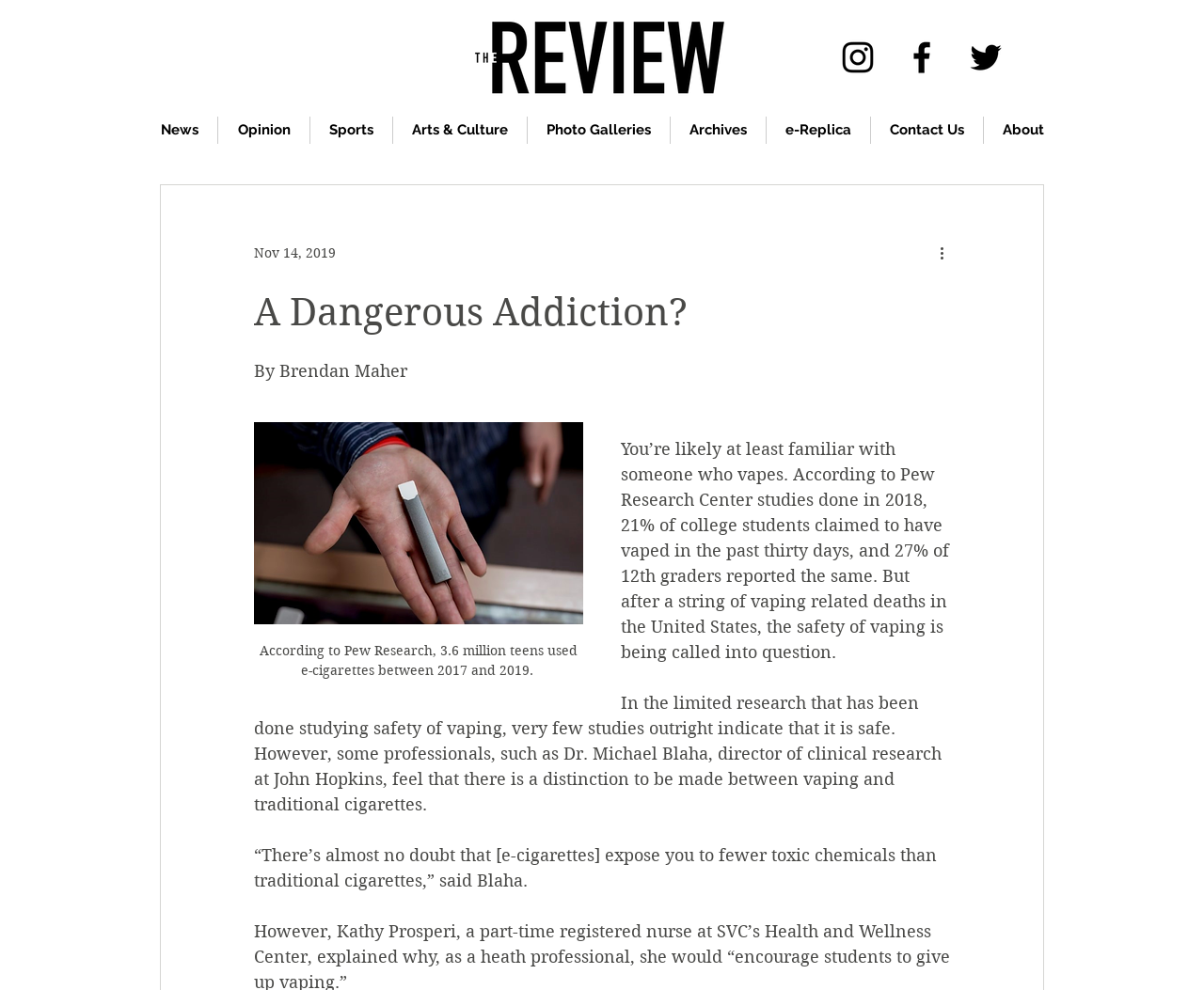Who is the author of the article?
Use the information from the image to give a detailed answer to the question.

The author of the article can be found at the beginning of the article, where it says 'By Brendan Maher'. This indicates that Brendan Maher is the author of the article.